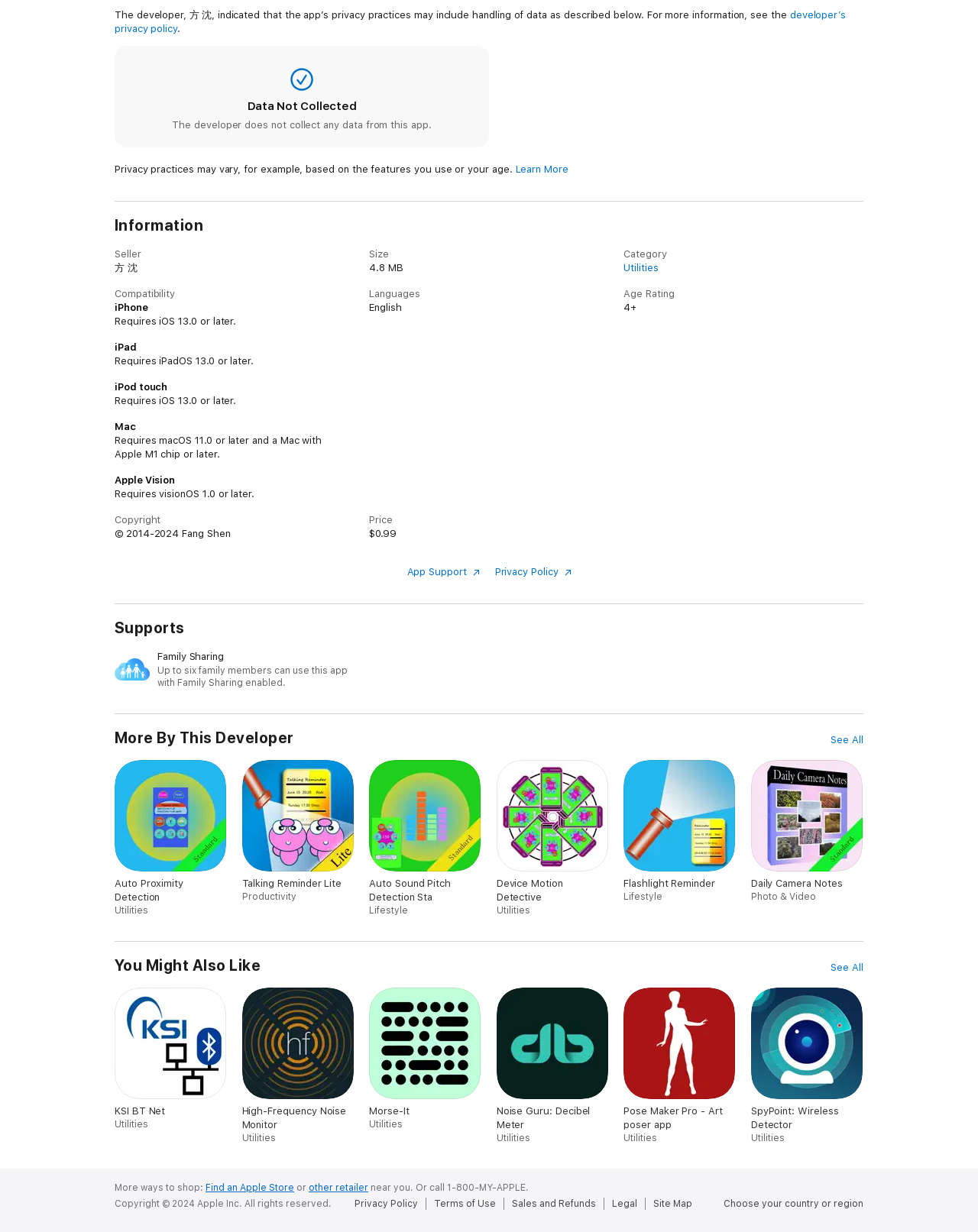Using floating point numbers between 0 and 1, provide the bounding box coordinates in the format (top-left x, top-left y, bottom-right x, bottom-right y). Locate the UI element described here: See All

[0.85, 0.78, 0.883, 0.791]